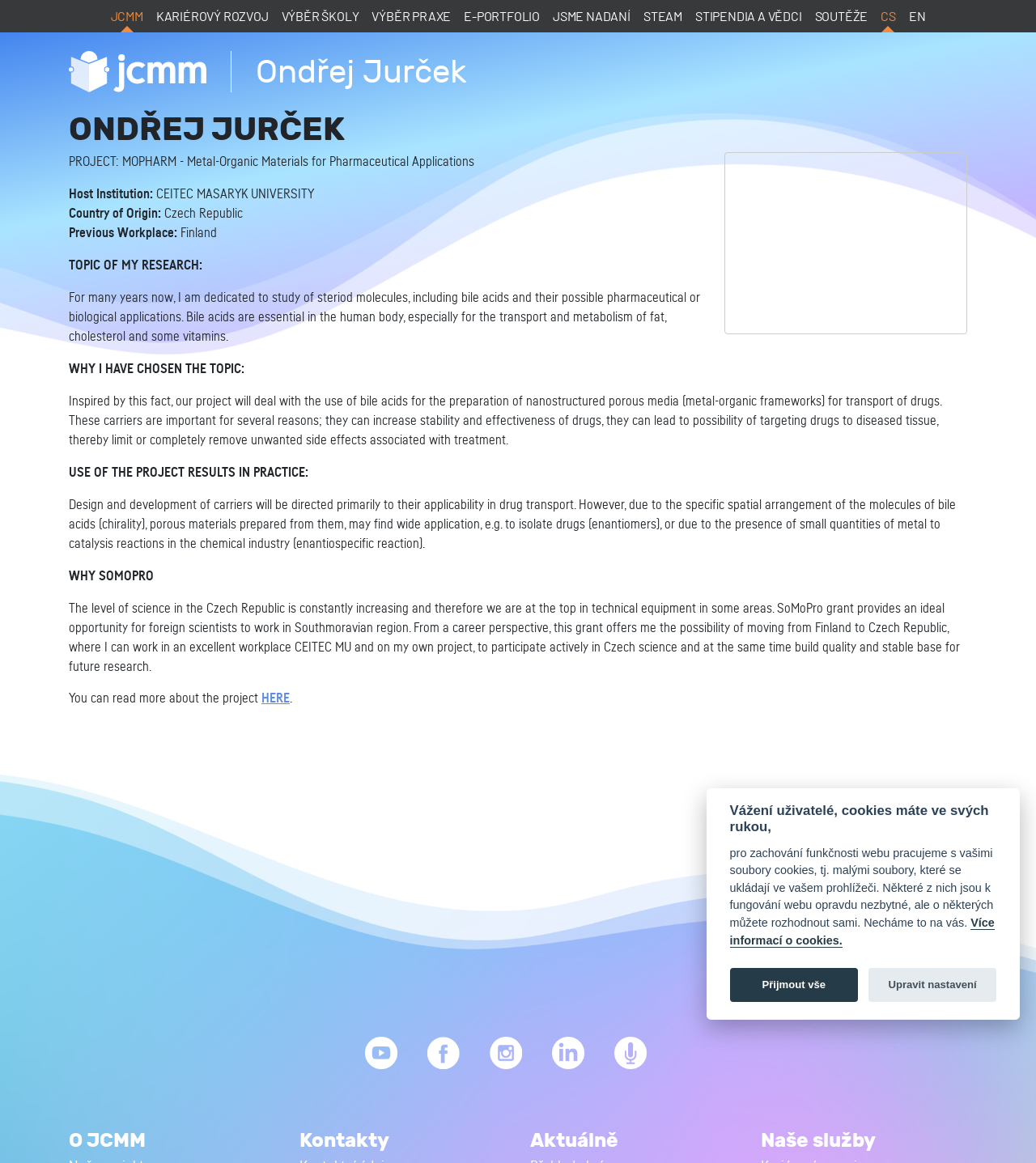What is the country of origin of Ondřej Jurček?
Please provide a single word or phrase as your answer based on the image.

Czech Republic